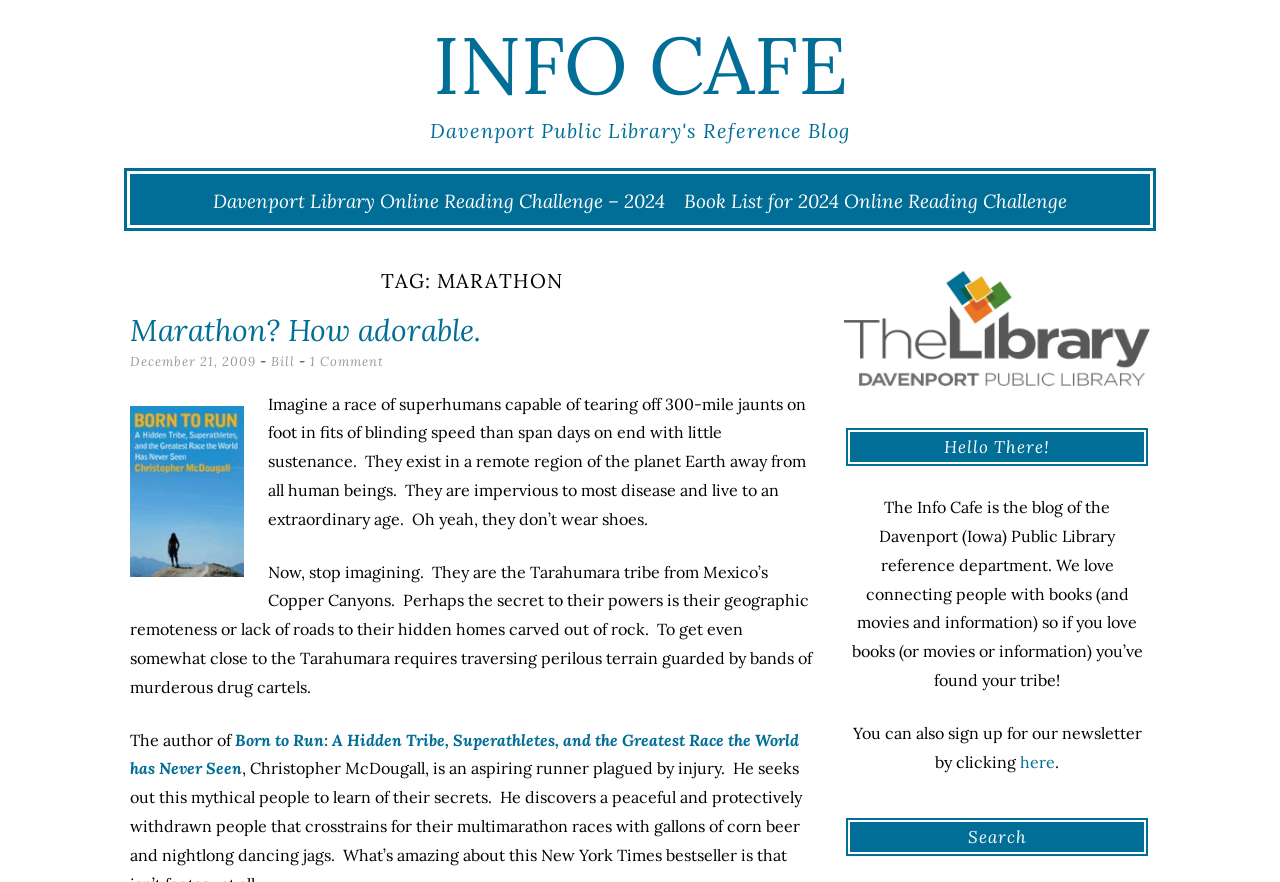Find the bounding box coordinates of the UI element according to this description: "December 21, 2009December 8, 2009".

[0.102, 0.4, 0.2, 0.42]